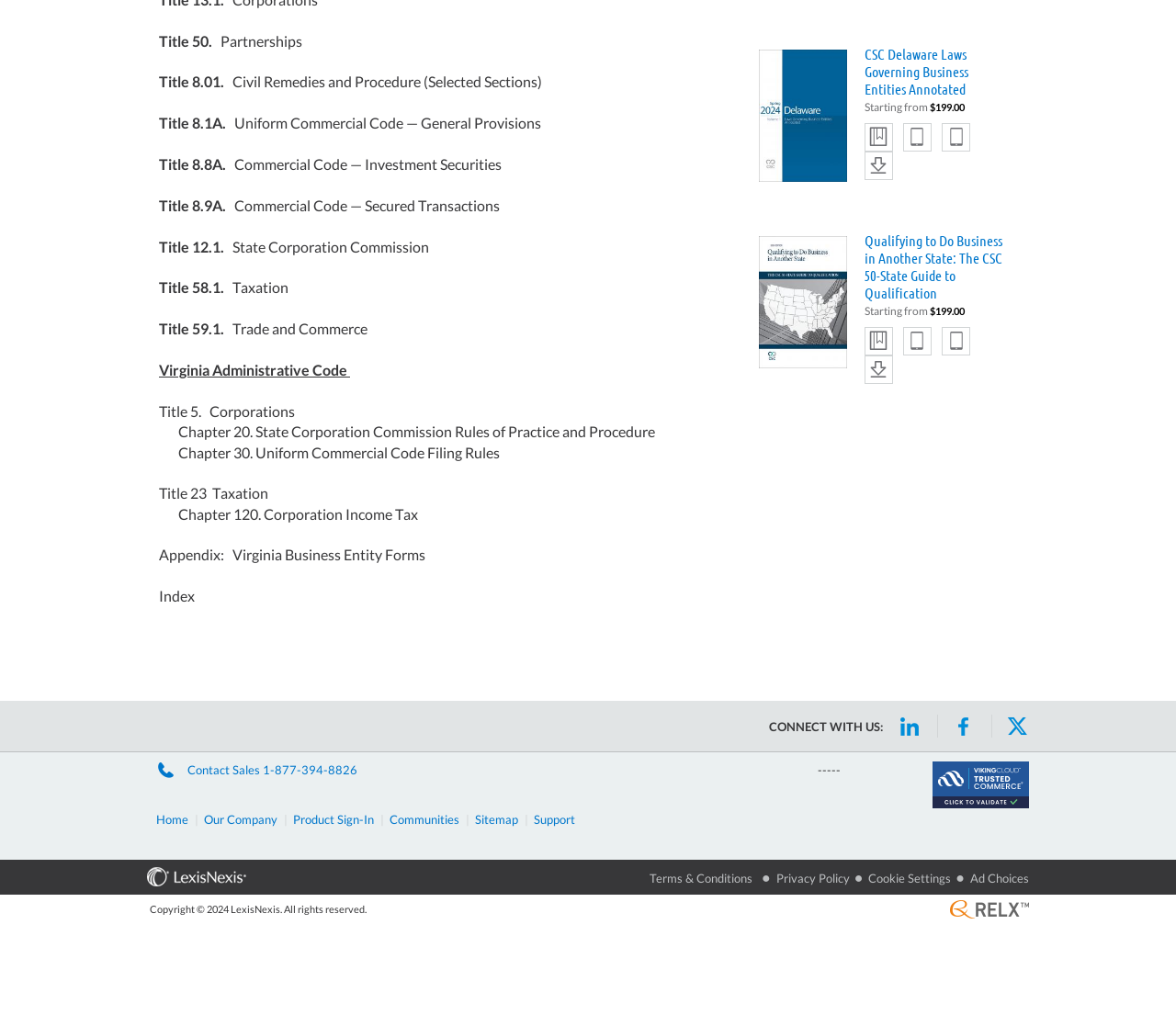Find the bounding box coordinates of the clickable element required to execute the following instruction: "Click on Qualifying to Do Business in Another State: The CSC 50-State Guide to Qualification link". Provide the coordinates as four float numbers between 0 and 1, i.e., [left, top, right, bottom].

[0.633, 0.204, 0.867, 0.403]